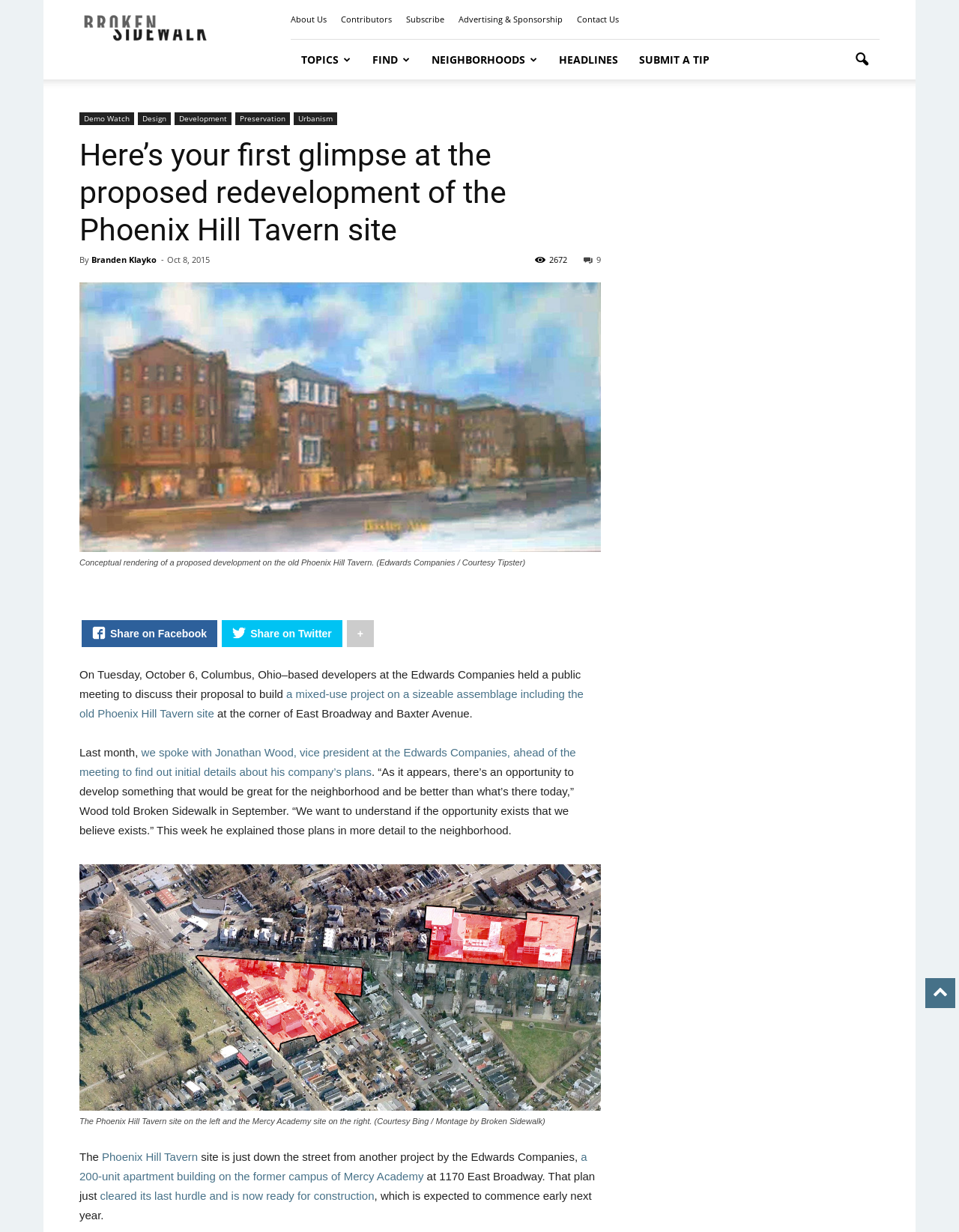What is the text of the webpage's headline?

Here’s your first glimpse at the proposed redevelopment of the Phoenix Hill Tavern site